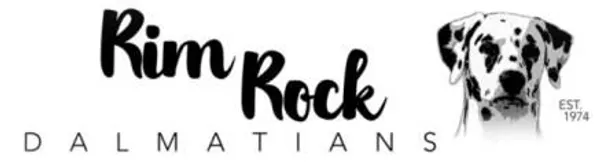Provide an in-depth description of the image.

This image features the brand logo for "Rim Rock Dalmatians," showcasing a playful and elegant design. The text "Rim Rock" is prominently displayed in a stylish, flowing font, emphasizing the identity of the brand. Below this, the word "DALMATIANS" is presented in a more structured and bold typeface, highlighting the specific breed focus of the company. Accompanying the text is a charming illustration of a Dalmatian's head, rendered in black and white, adding a distinct visual appeal. The logo is further complemented by the establishment date, "EST. 1974," signifying the brand's long-standing history and dedication to Dalmatians. This logo encapsulates a sense of pride and expertise in breeding Dalmatians, making it instantly recognizable to enthusiasts and potential clients.